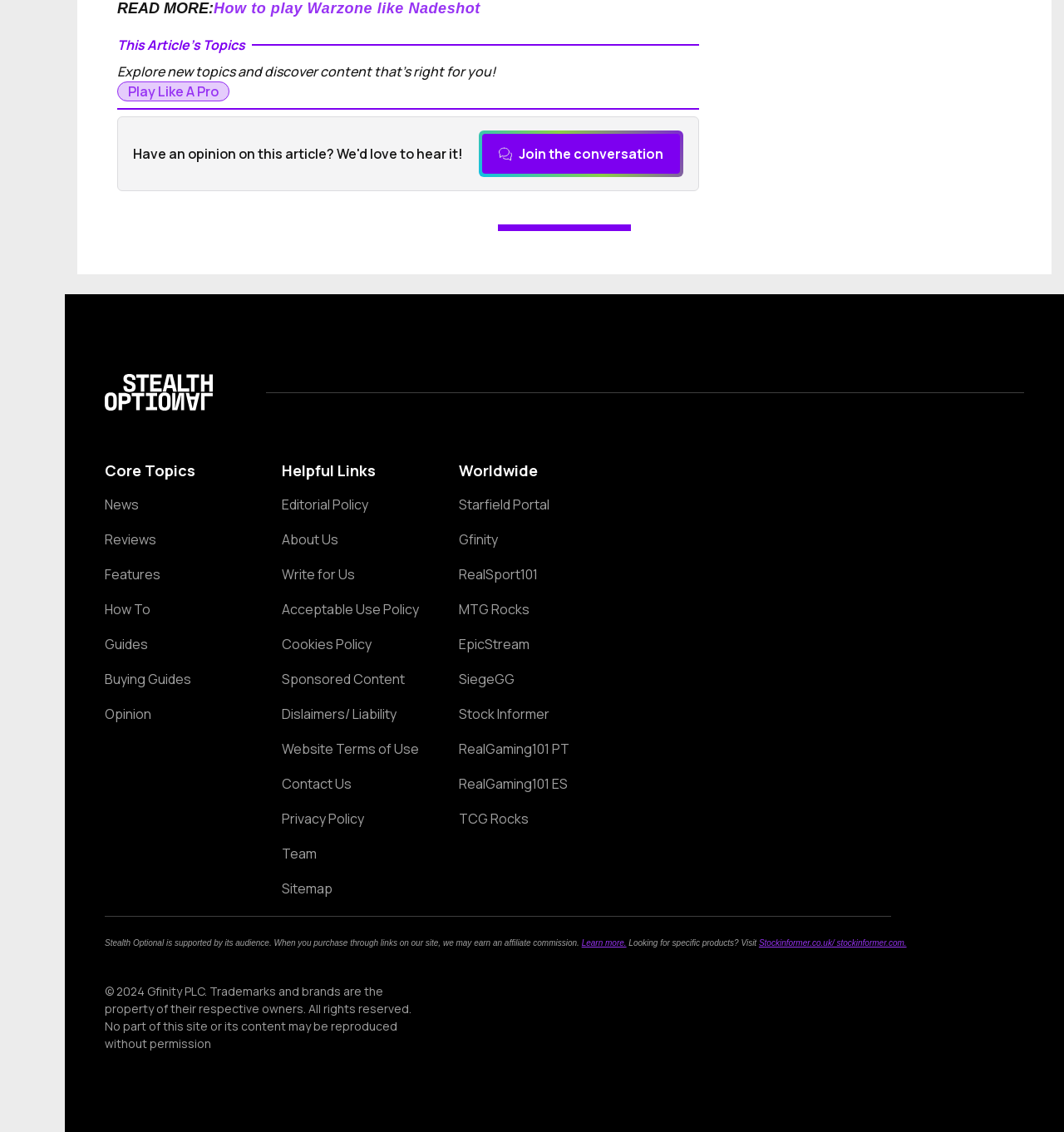What type of content does the website provide?
Make sure to answer the question with a detailed and comprehensive explanation.

I inferred that the website provides gaming-related content by looking at the links and categories listed on the webpage, such as 'News', 'Reviews', 'Features', and 'Guides'. These categories are commonly found on websites that focus on gaming news, reviews, and guides.